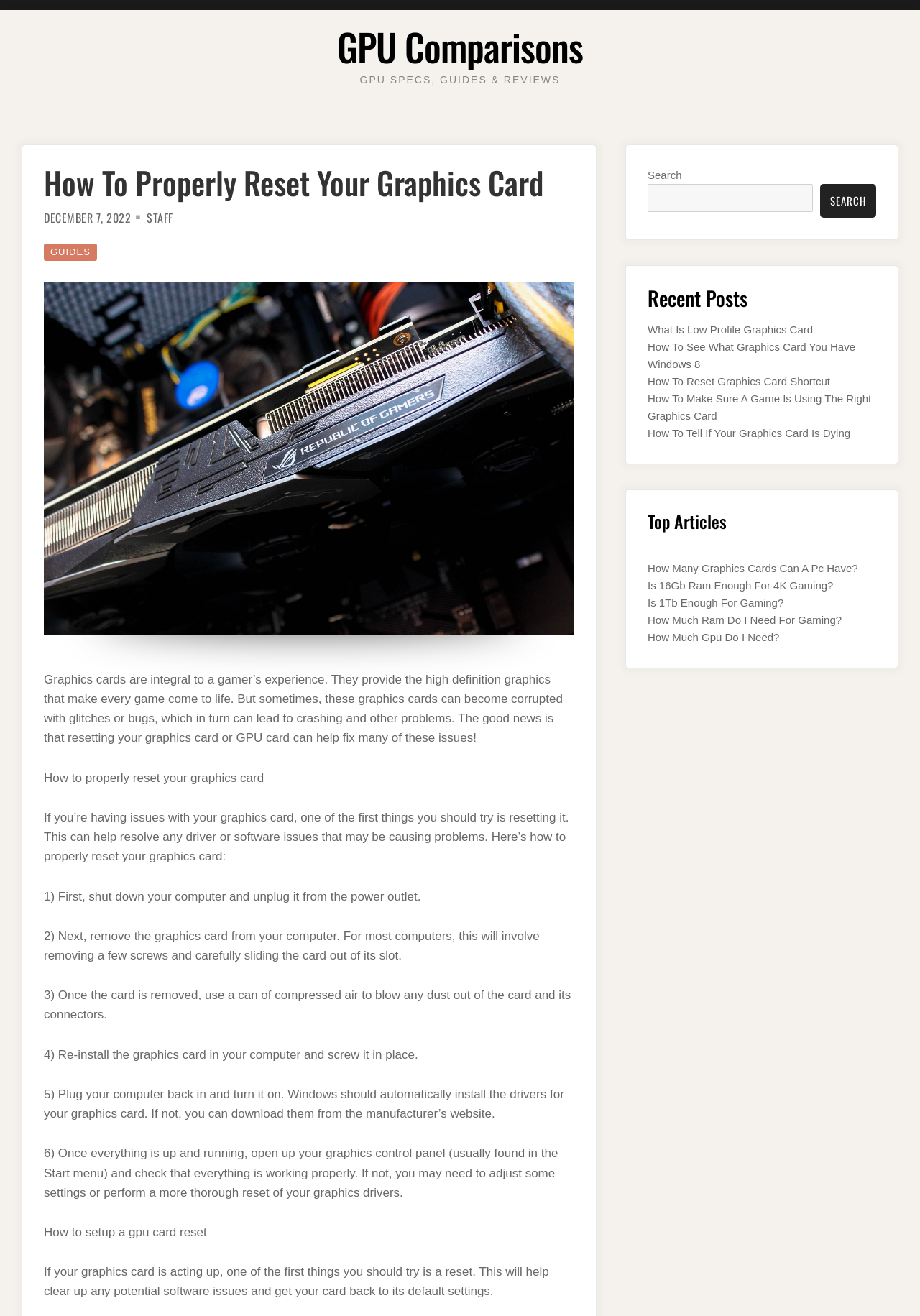Produce a meticulous description of the webpage.

This webpage is about GPU comparisons and guides, with a focus on resetting graphics cards. At the top, there is a heading "GPU Comparisons" with a link to the same title. Below it, there is a static text "GPU SPECS, GUIDES & REVIEWS". 

The main content of the webpage is an article titled "How To Properly Reset Your Graphics Card". The article starts with a heading and a date "DECEMBER 7, 2022" and the author "STAFF". There is an image related to the article, followed by a brief introduction to the importance of graphics cards and how resetting them can help fix issues. 

The article then provides a step-by-step guide on how to properly reset a graphics card, with six steps: shutting down the computer, removing the graphics card, cleaning it, reinstalling it, turning on the computer, and checking the graphics control panel. Each step is described in a separate paragraph.

Below the article, there is a section titled "How to setup a gpu card reset" which provides additional information on resetting graphics cards. 

On the right side of the webpage, there is a search bar with a button and a heading "Recent Posts" followed by five links to recent articles related to graphics cards. Below it, there is a heading "Top Articles" followed by five links to popular articles on graphics cards and gaming.